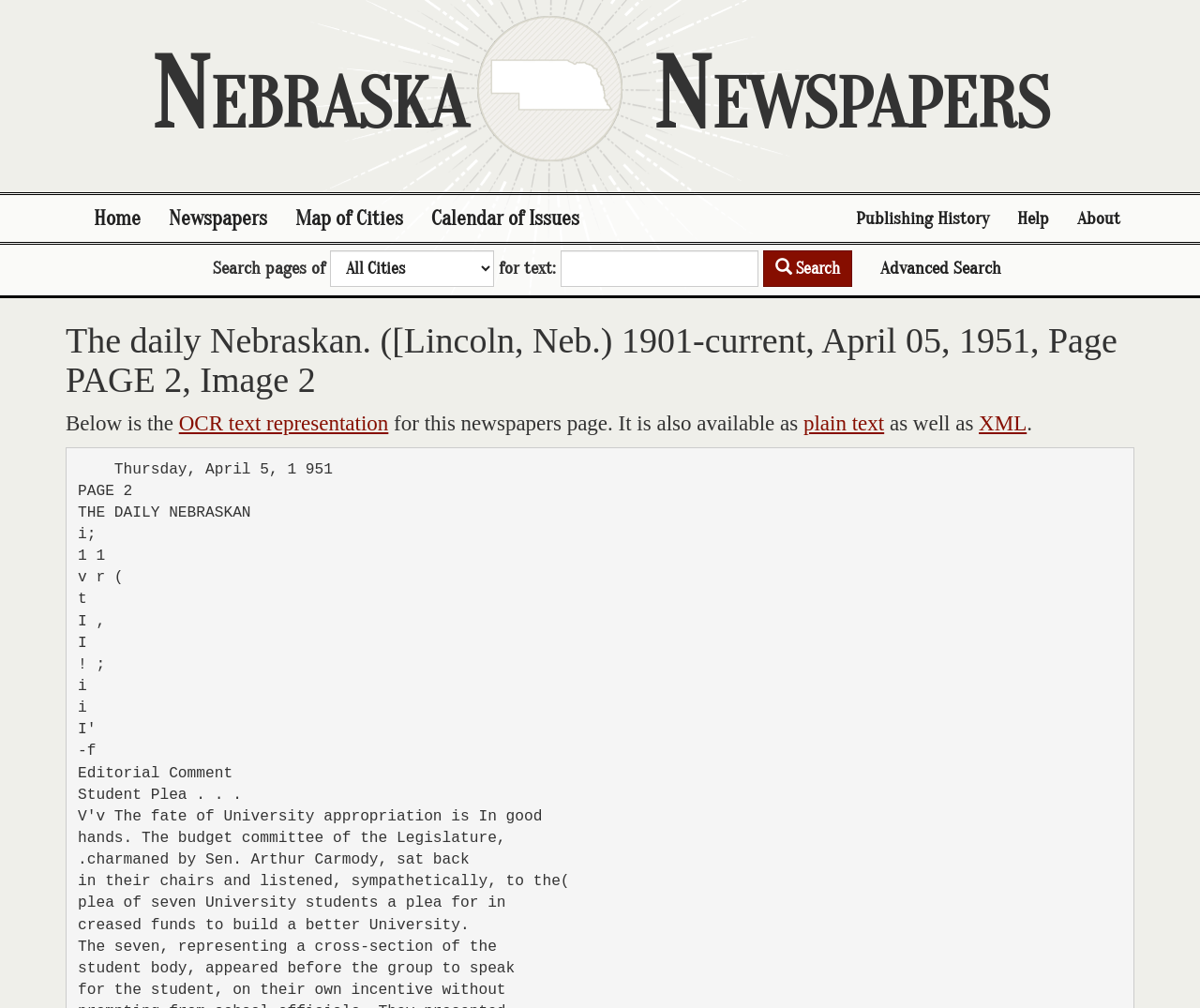Identify the bounding box of the HTML element described as: "About".

[0.886, 0.194, 0.945, 0.24]